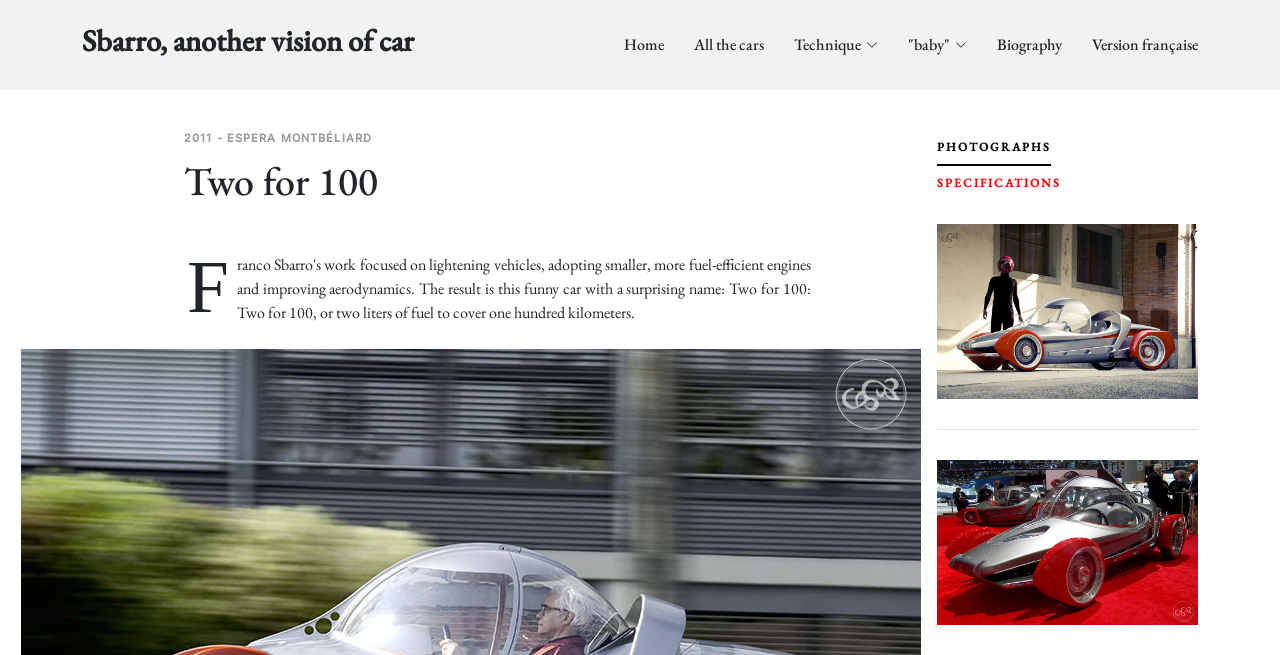Locate the bounding box coordinates of the UI element described by: ""baby"". Provide the coordinates as four float numbers between 0 and 1, formatted as [left, top, right, bottom].

[0.686, 0.035, 0.755, 0.102]